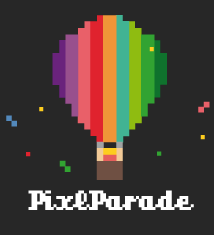What is the color of the font below the balloon? Look at the image and give a one-word or short phrase answer.

White